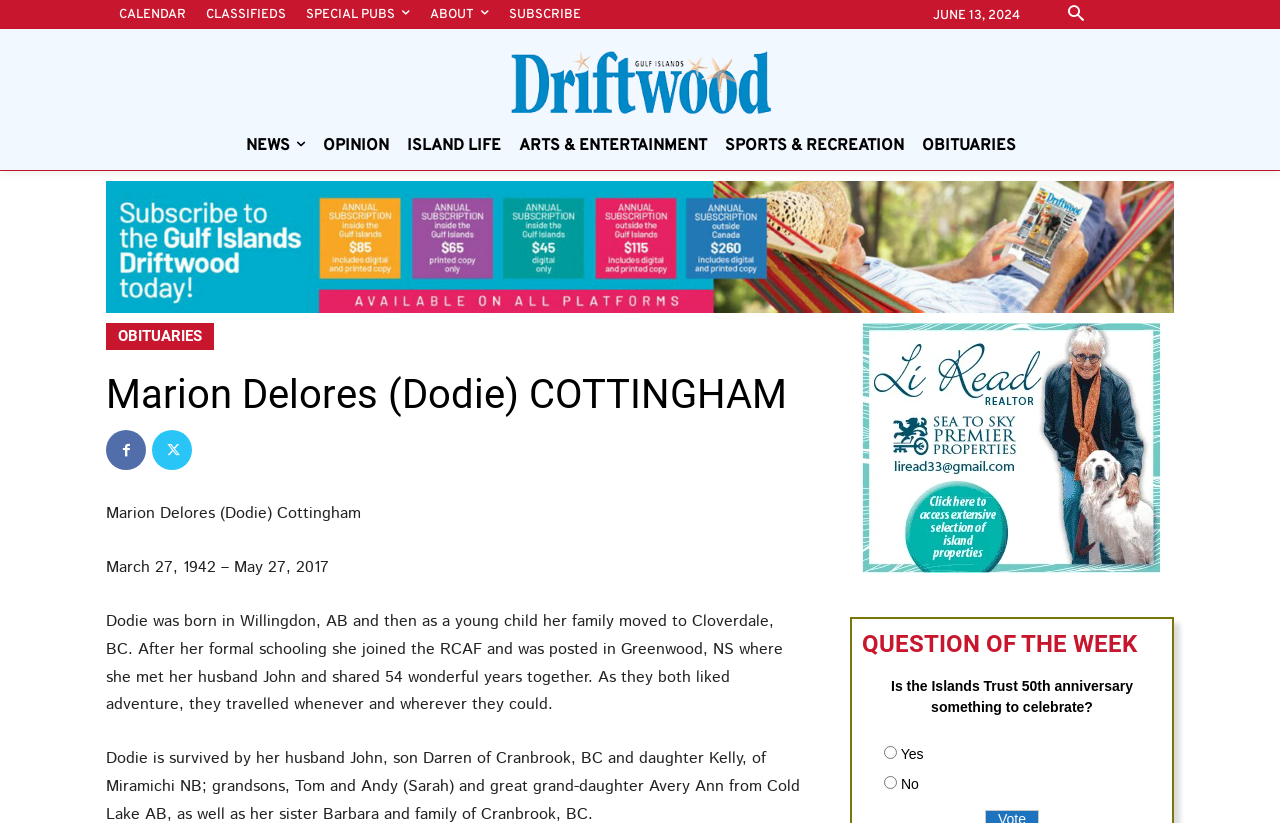Based on the description "About", find the bounding box of the specified UI element.

[0.328, 0.009, 0.39, 0.03]